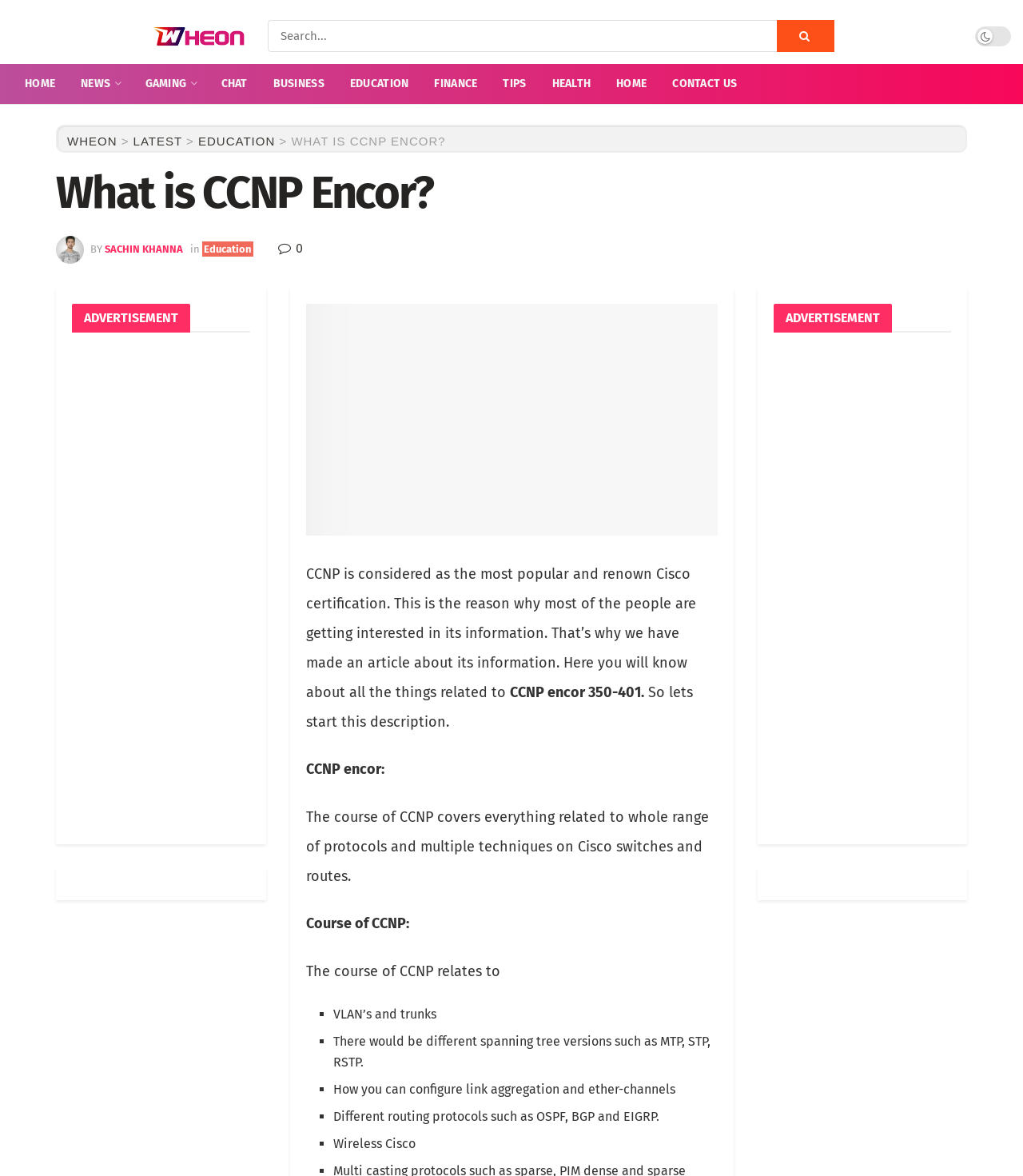Provide the bounding box coordinates for the area that should be clicked to complete the instruction: "Click on the EDUCATION link".

[0.198, 0.205, 0.248, 0.218]